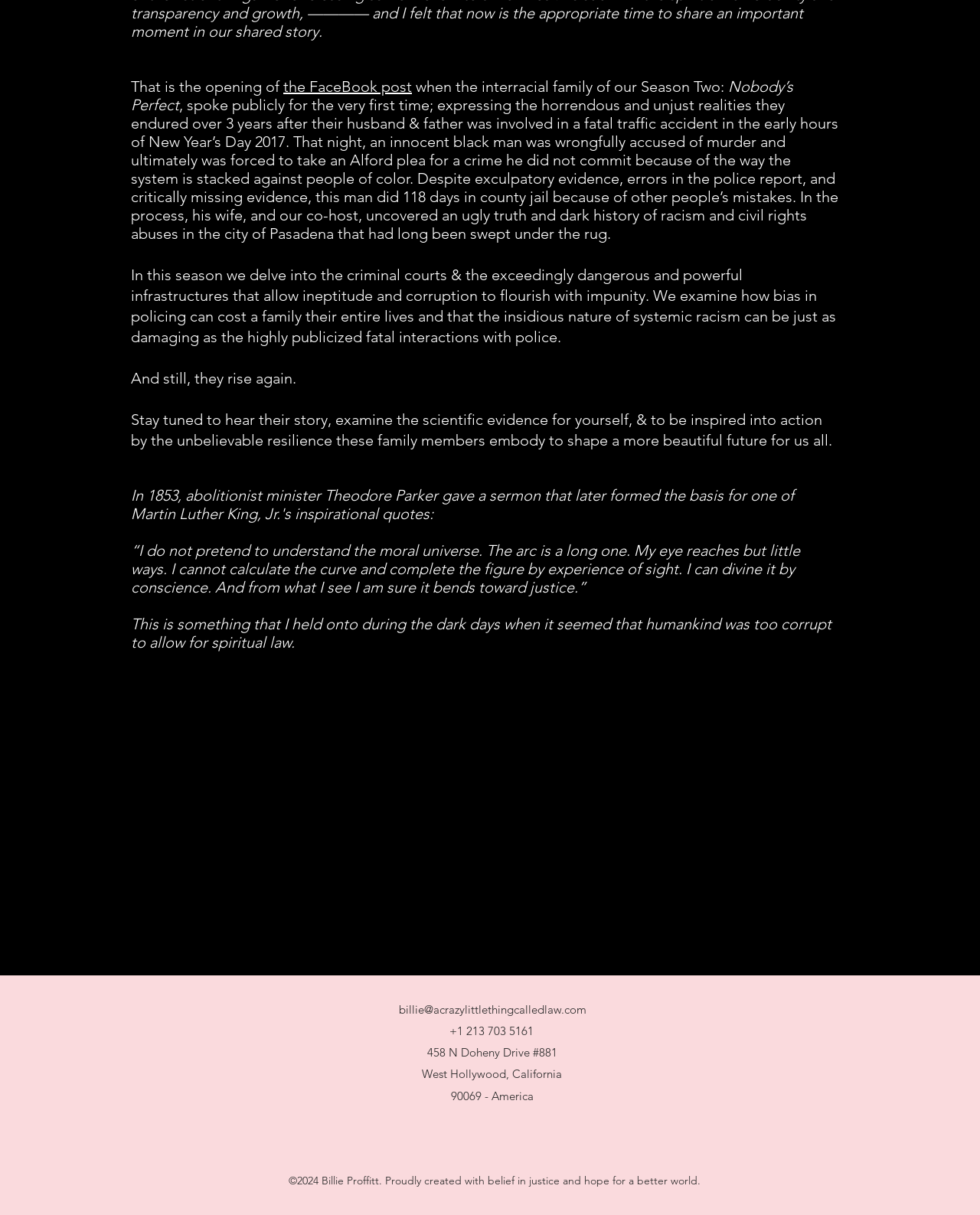Determine the bounding box coordinates for the UI element described. Format the coordinates as (top-left x, top-left y, bottom-right x, bottom-right y) and ensure all values are between 0 and 1. Element description: billie@acrazylittlethingcalledlaw.com

[0.407, 0.825, 0.598, 0.837]